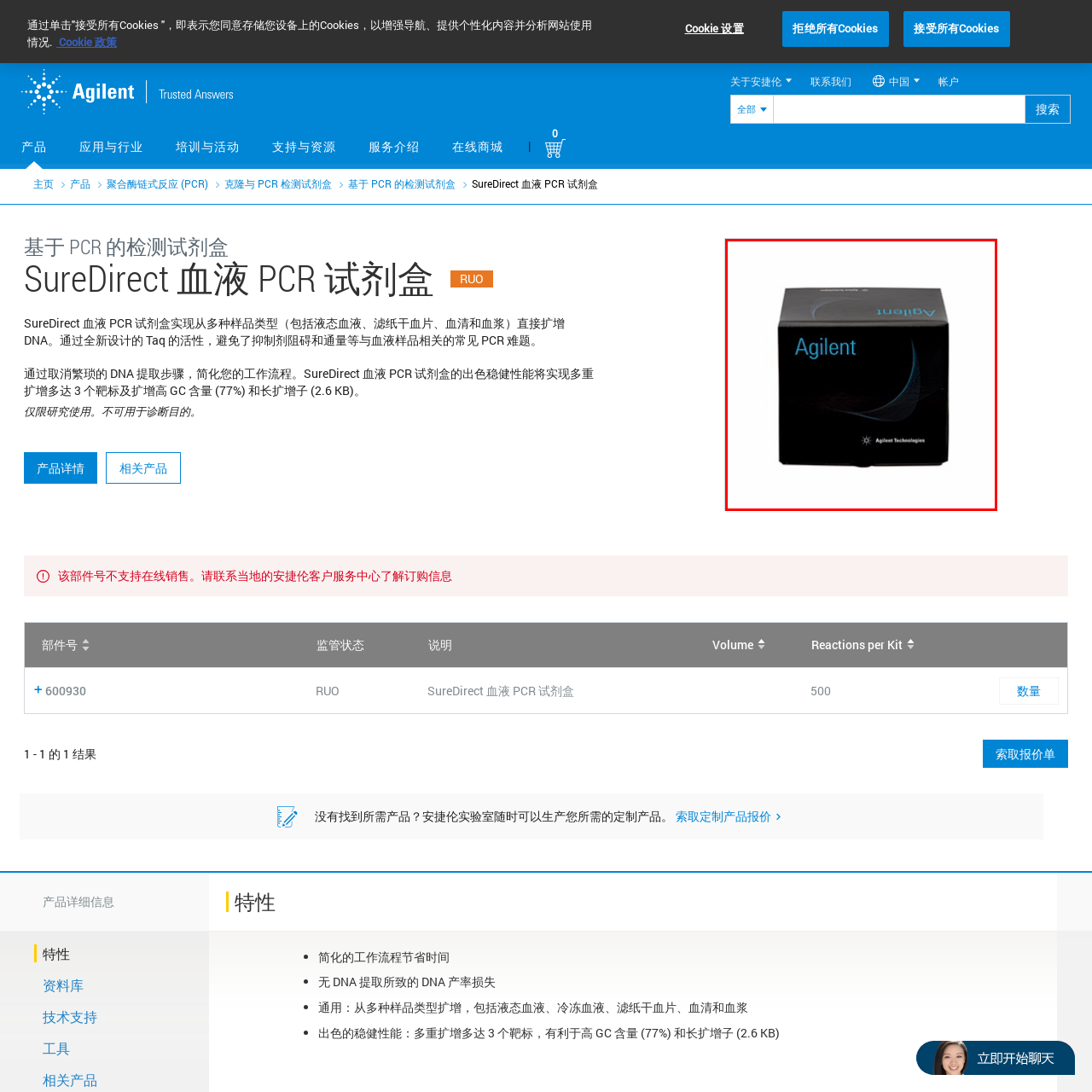Describe the scene captured within the highlighted red boundary in great detail.

The image showcases a product box from Agilent Technologies, prominently displaying the brand name "Agilent" in a bold, modern font against a sleek black background. The design suggests a focus on innovation and reliability, reflecting the company's commitment to advanced technologies in the field of scientific research and diagnostics. This packaging is associated with their SureDirect Blood PCR Kit, which aids in the direct amplification of DNA from various sample types, eliminating the need for complex DNA extraction steps. The product emphasizes robust performance and versatility, making it suitable for research purposes in laboratories.